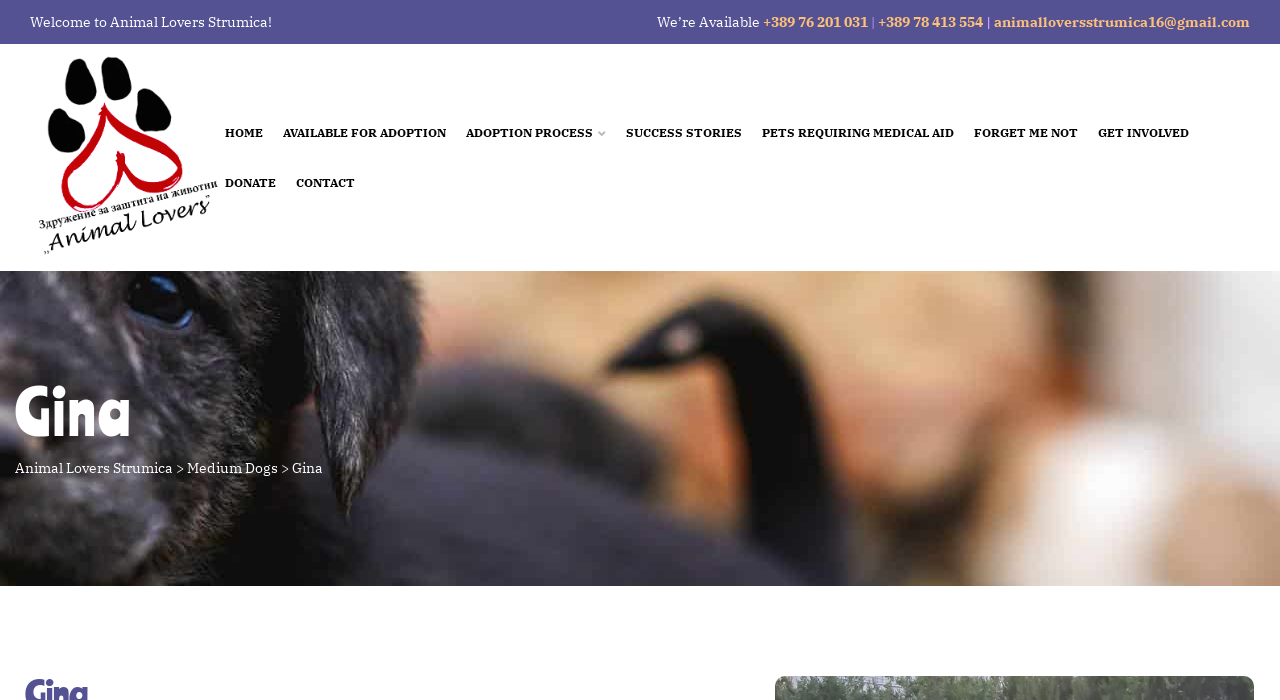What is the category of dog Gina belongs to?
Using the image, answer in one word or phrase.

Medium Dogs